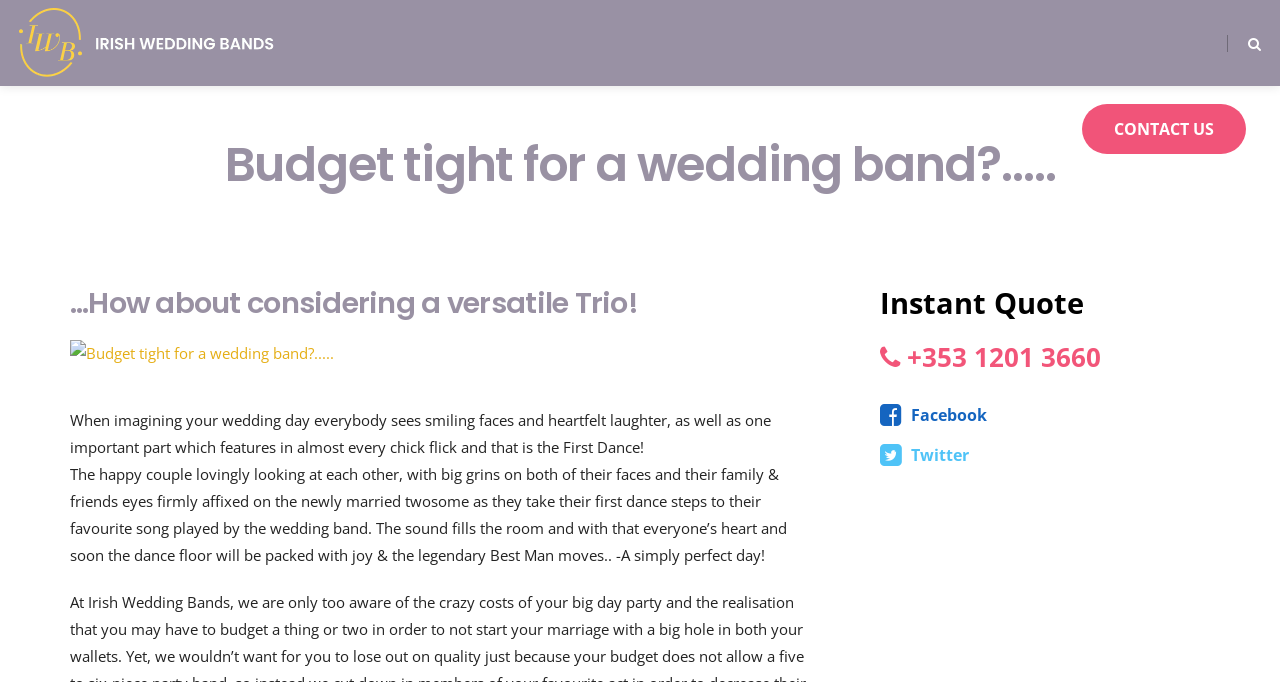How can you get an instant quote?
Please craft a detailed and exhaustive response to the question.

The webpage has a section that says 'Instant Quote', which suggests that you can get a quote instantly from the website. The exact process is not specified, but it implies that you can get a quote online.